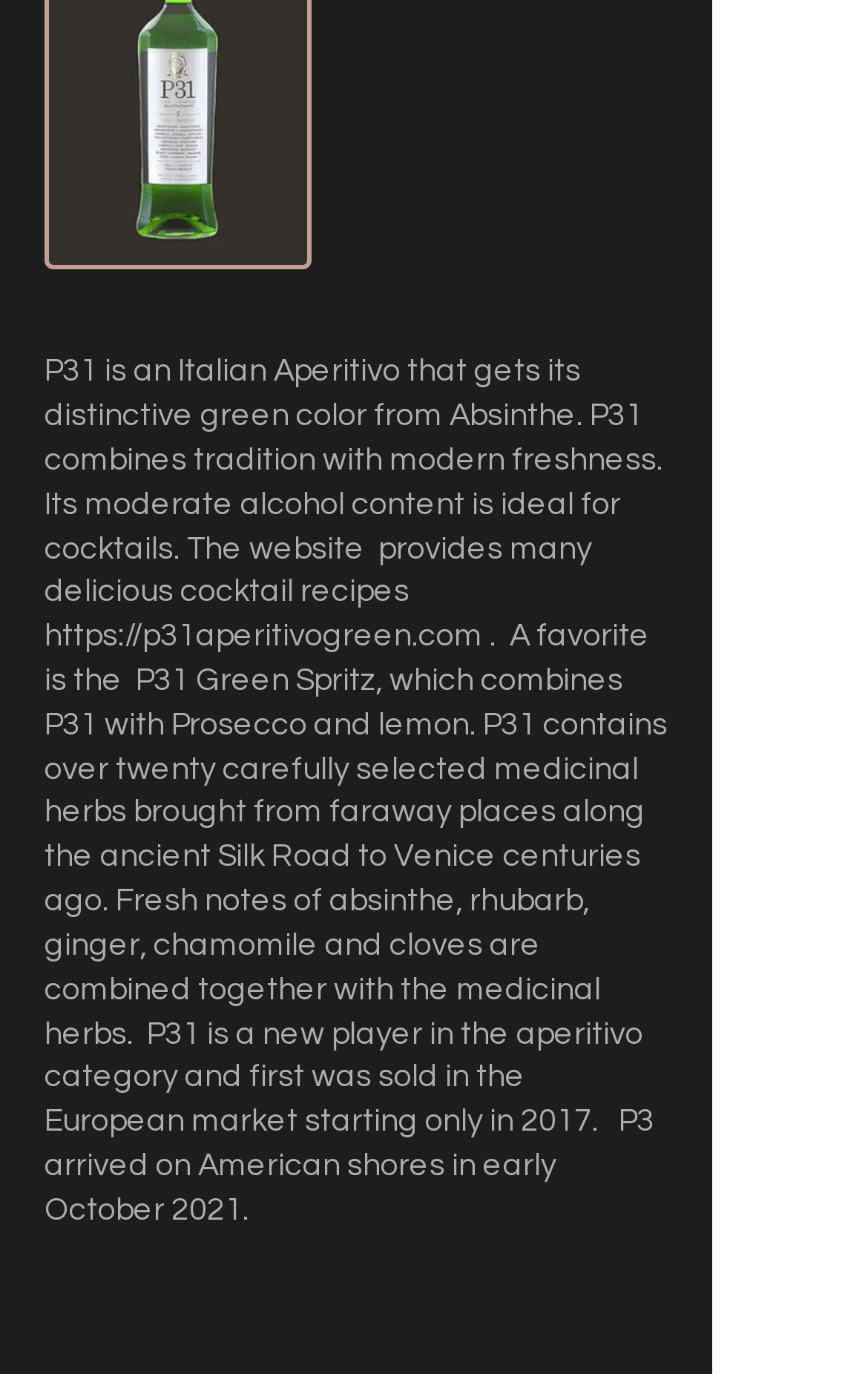Determine the bounding box coordinates for the UI element described. Format the coordinates as (top-left x, top-left y, bottom-right x, bottom-right y) and ensure all values are between 0 and 1. Element description: https://p31aperitivogreen.com

[0.051, 0.451, 0.556, 0.475]